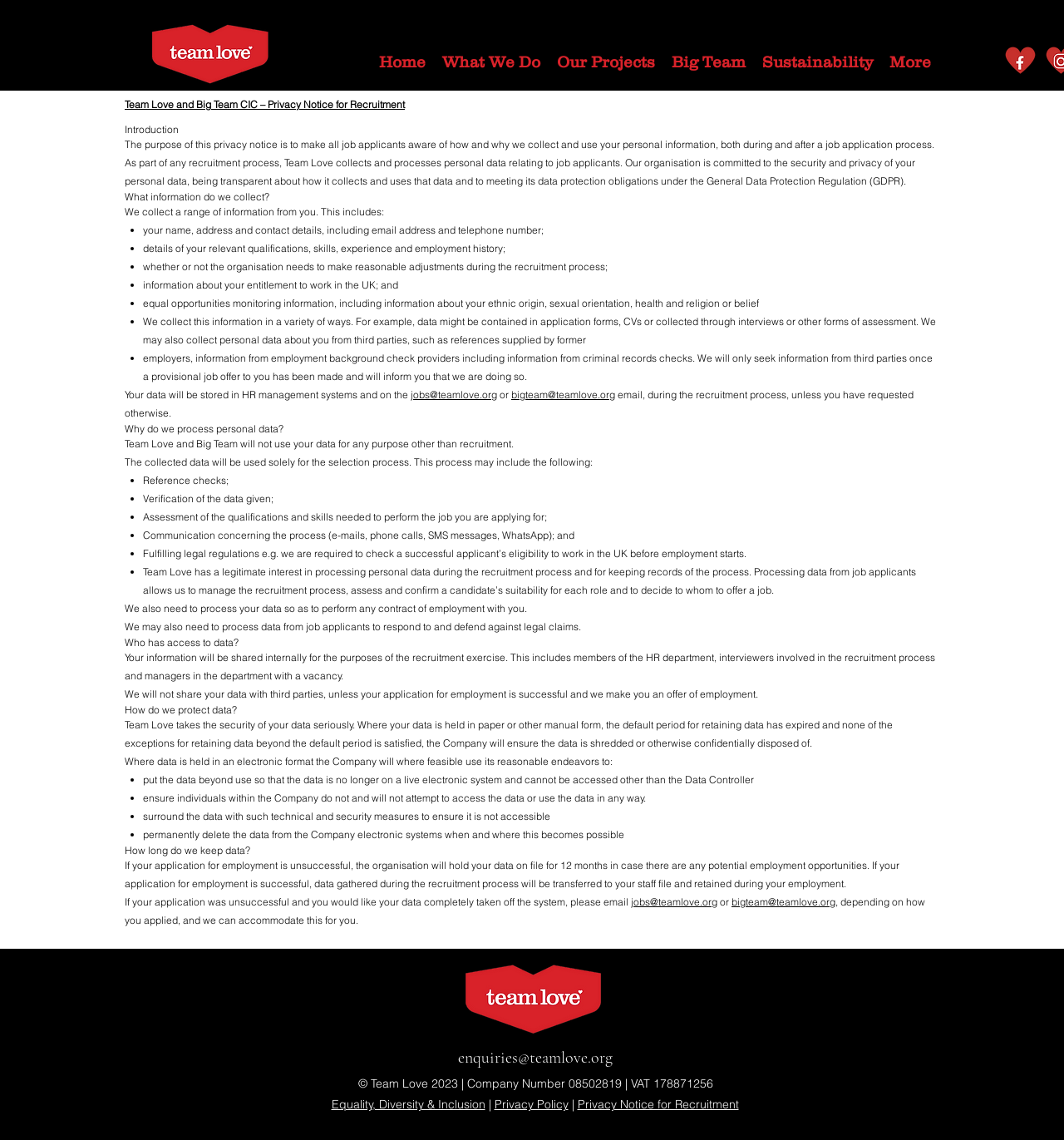Determine the coordinates of the bounding box that should be clicked to complete the instruction: "Go to Home". The coordinates should be represented by four float numbers between 0 and 1: [left, top, right, bottom].

[0.348, 0.042, 0.408, 0.064]